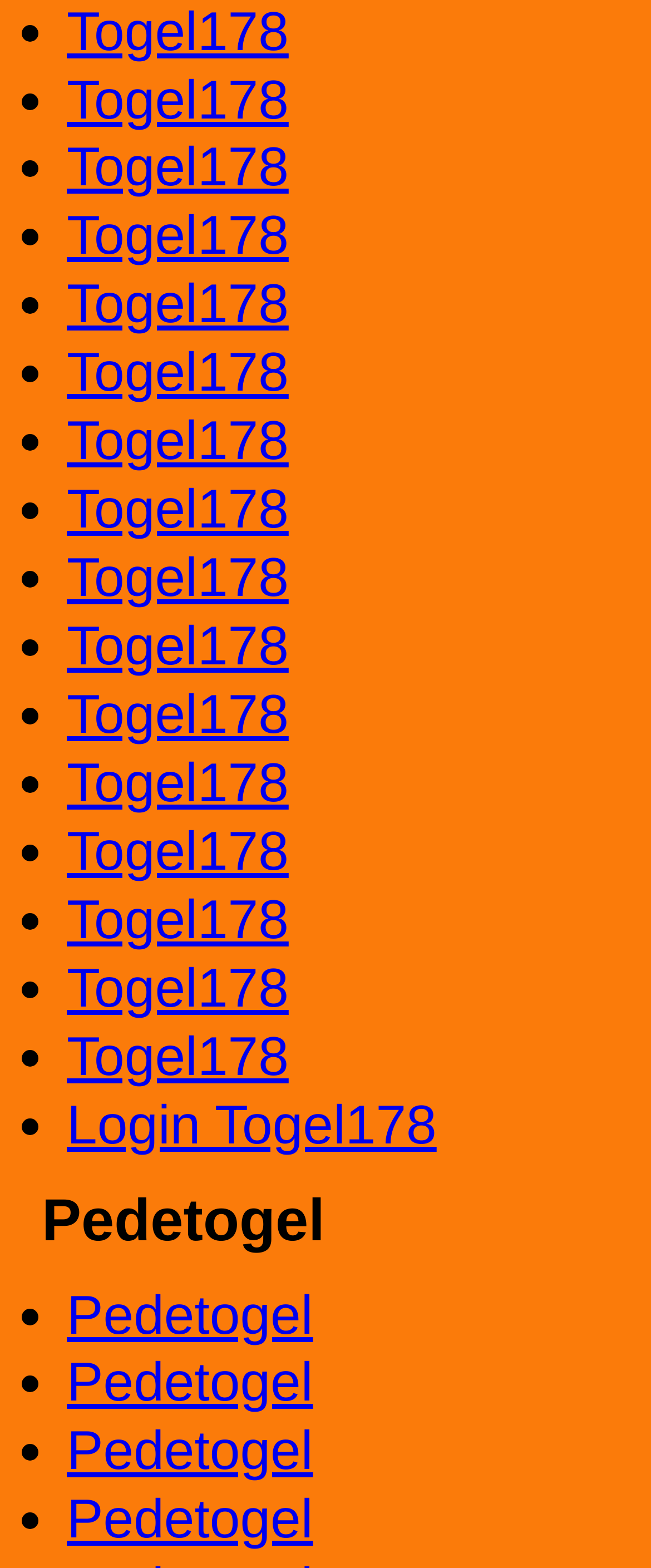What is the text of the last link on the webpage?
Using the visual information, answer the question in a single word or phrase.

Pedetogel